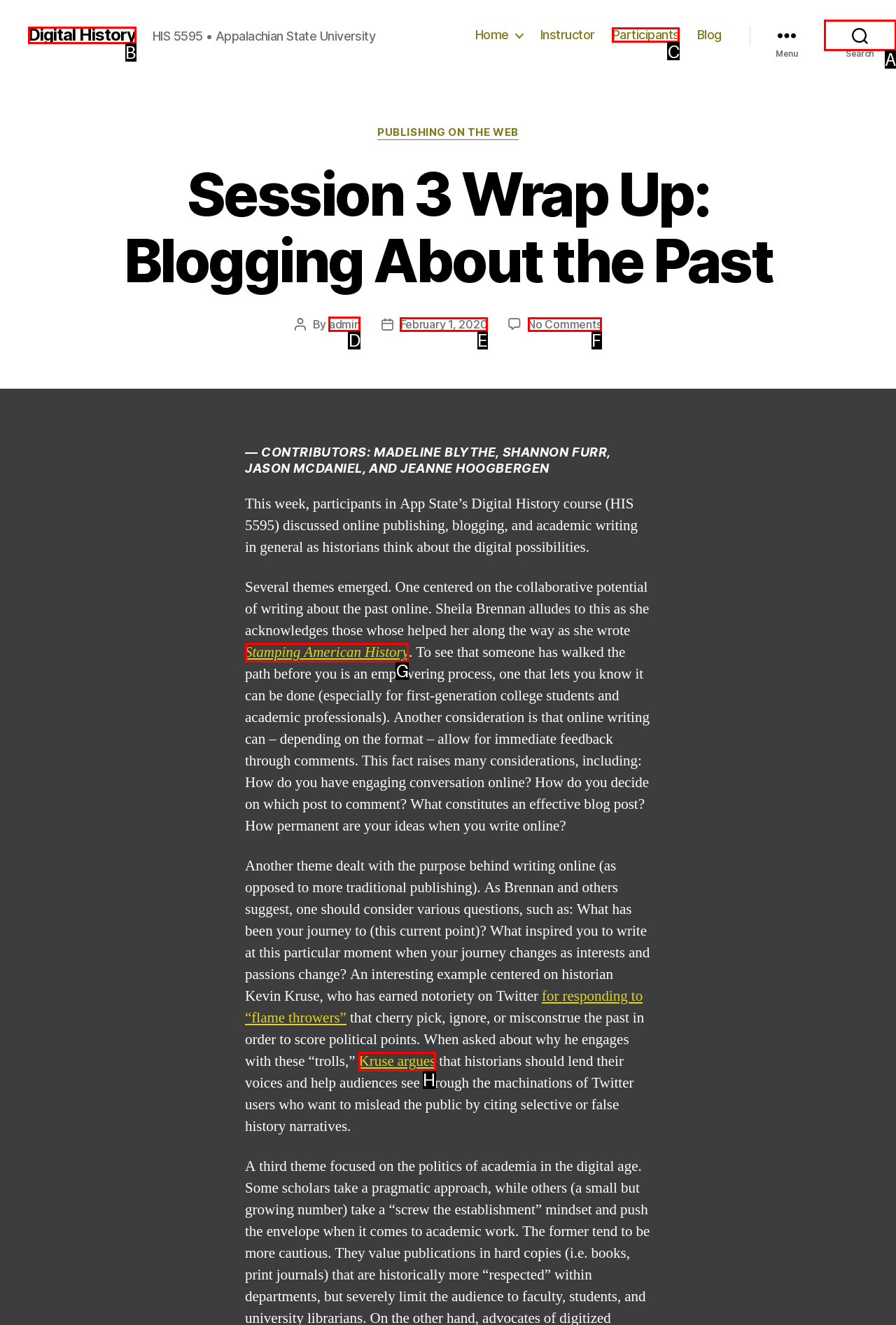Find the option you need to click to complete the following instruction: Read the post by 'admin'
Answer with the corresponding letter from the choices given directly.

D